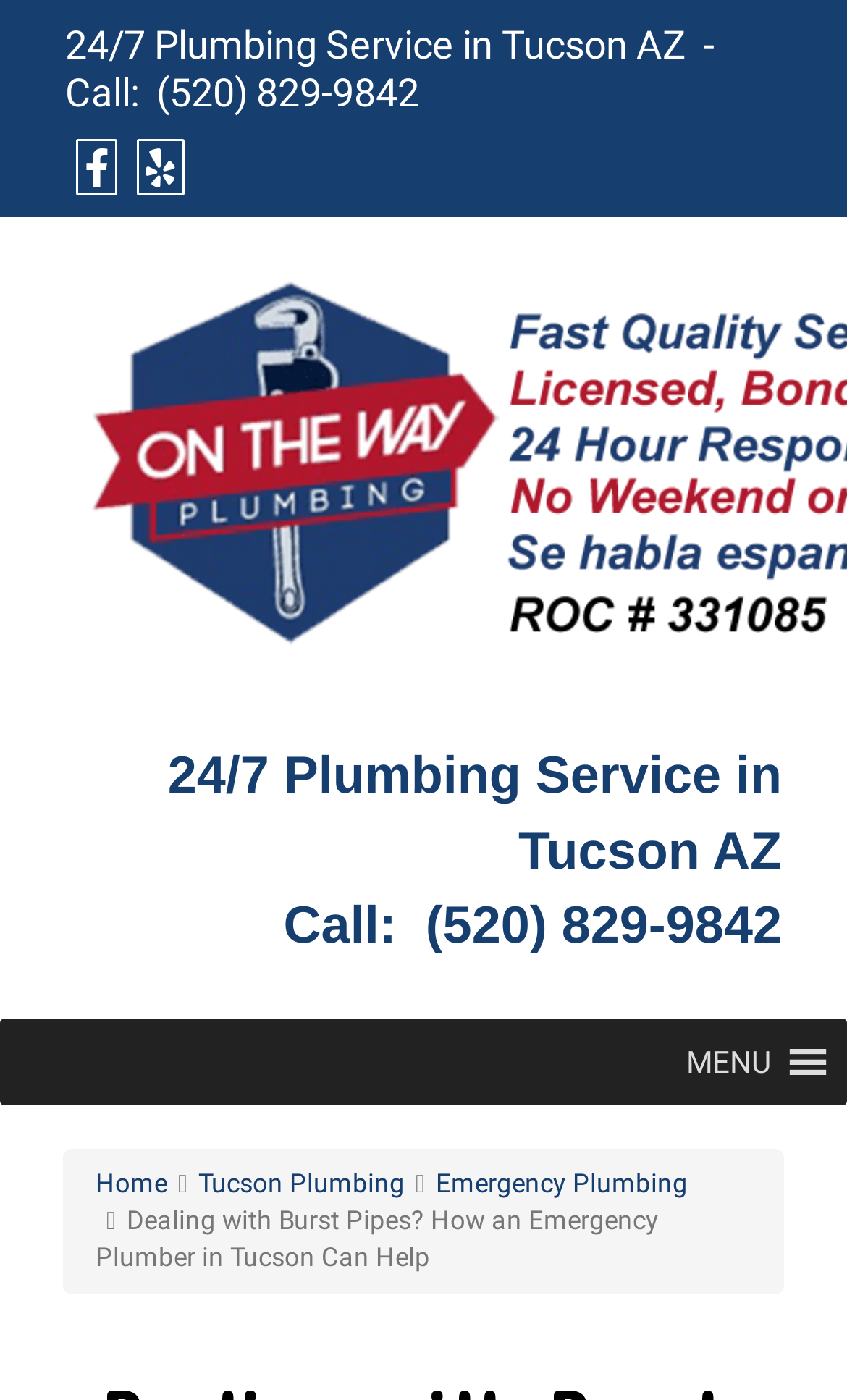Please specify the bounding box coordinates of the region to click in order to perform the following instruction: "Call the 24/7 plumbing service".

[0.335, 0.64, 0.923, 0.682]